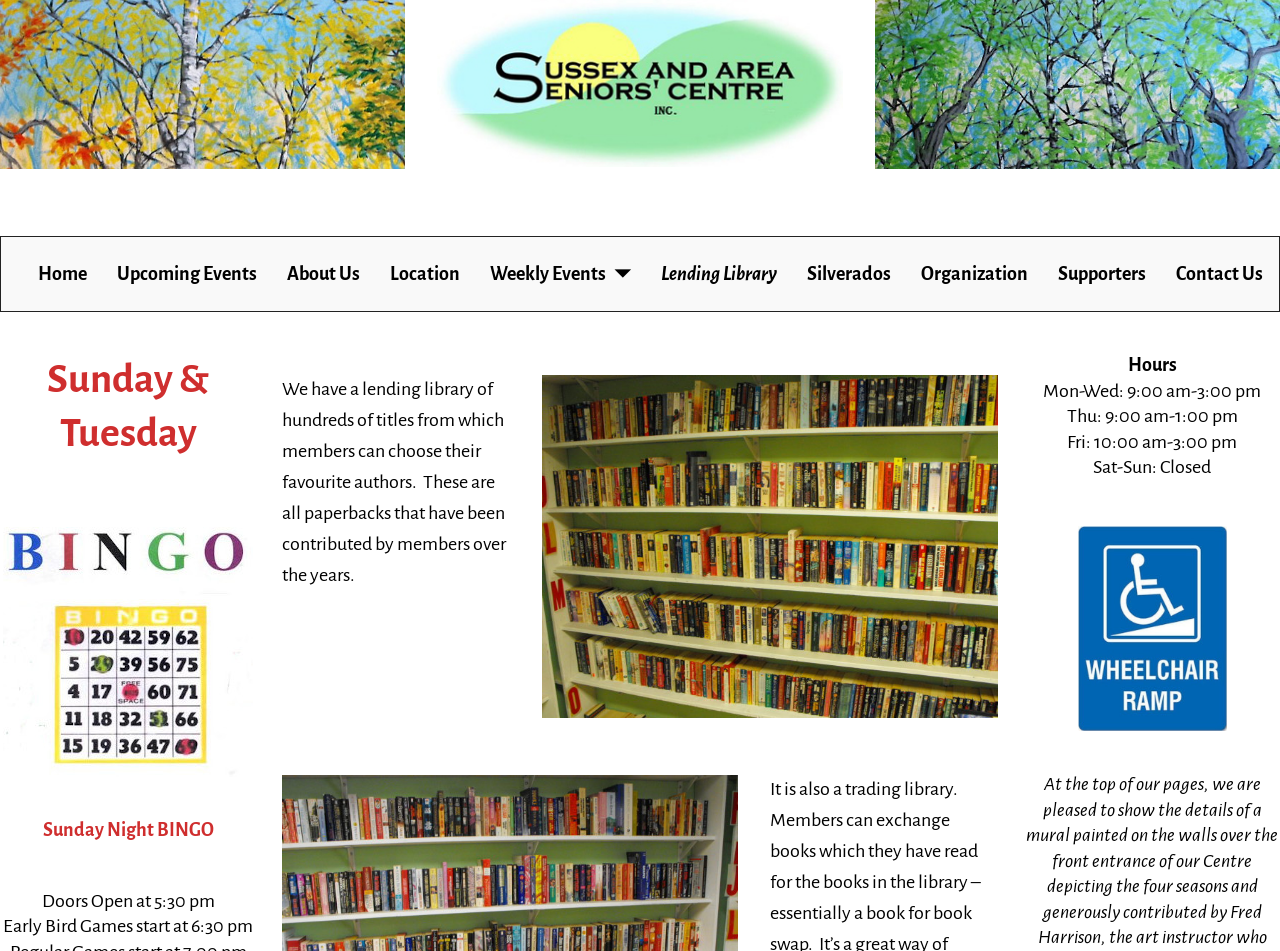Carefully observe the image and respond to the question with a detailed answer:
What is the name of the event held on Sunday nights?

The name of the event held on Sunday nights can be found in the text description on the webpage, which states 'Sunday Night BINGO'.